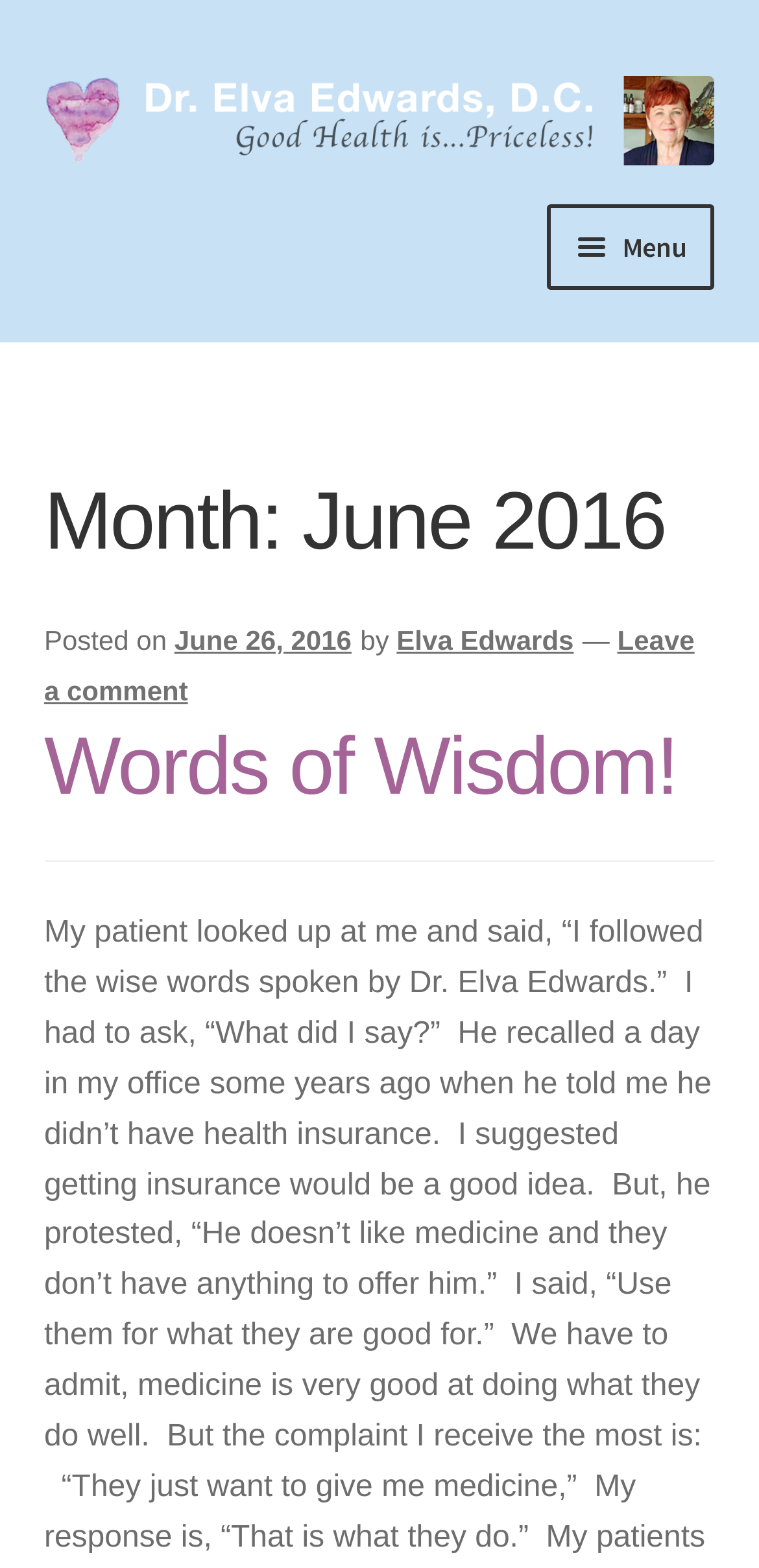Can you find the bounding box coordinates of the area I should click to execute the following instruction: "Search the website"?

[0.058, 0.238, 0.942, 0.291]